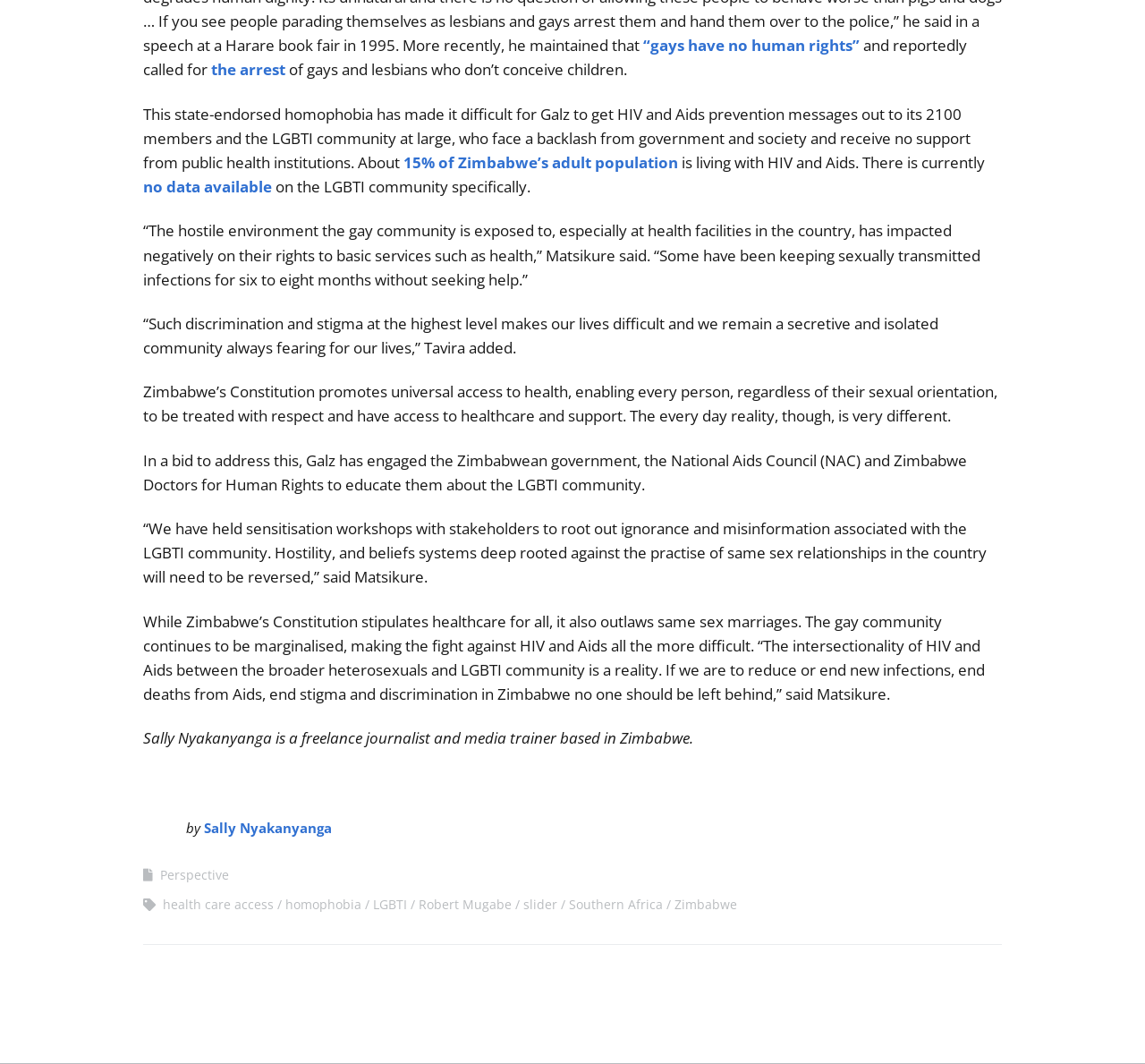Given the description "homophobia", determine the bounding box of the corresponding UI element.

[0.249, 0.842, 0.316, 0.858]